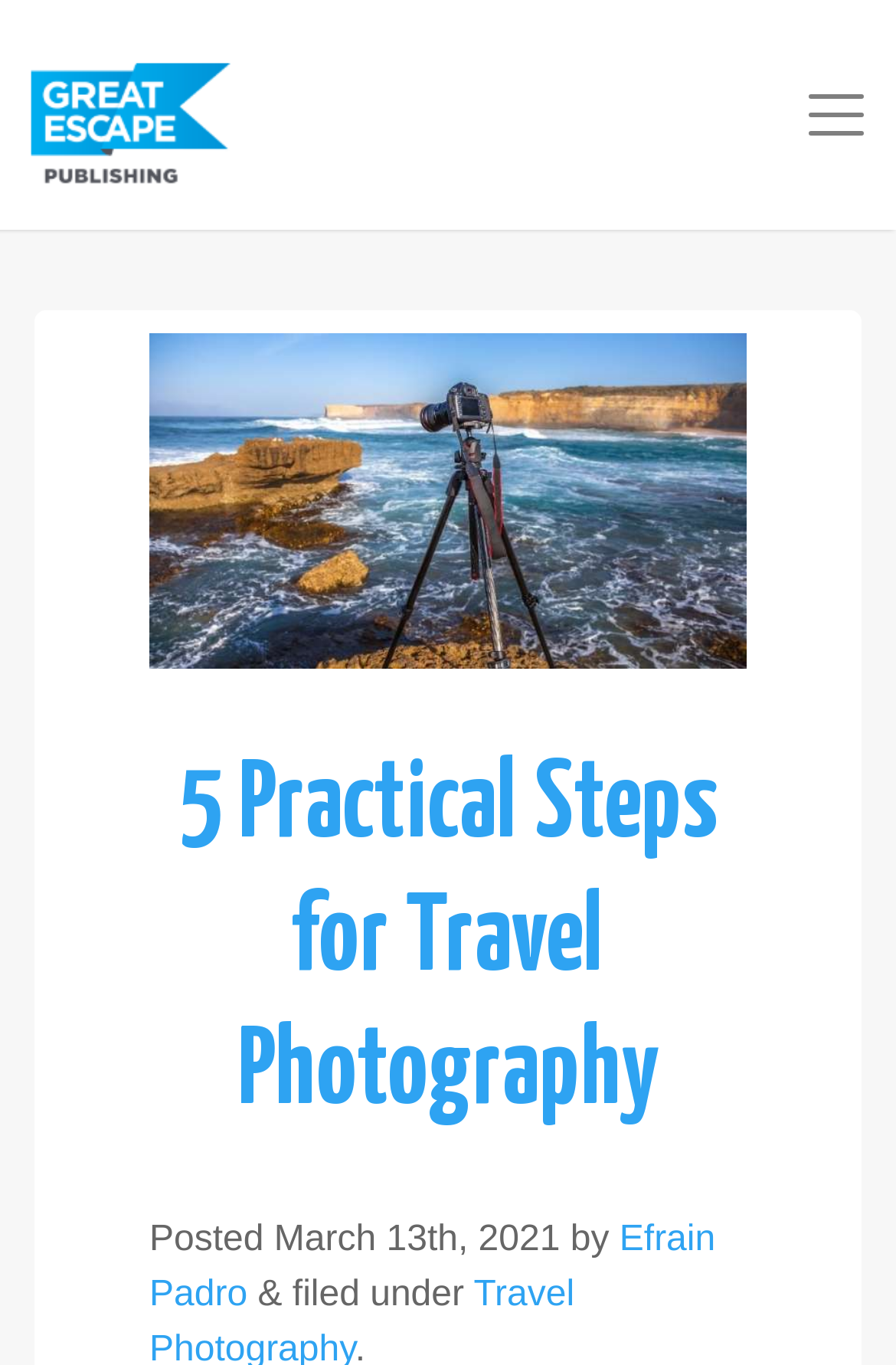Extract the heading text from the webpage.

5 Practical Steps for Travel Photography